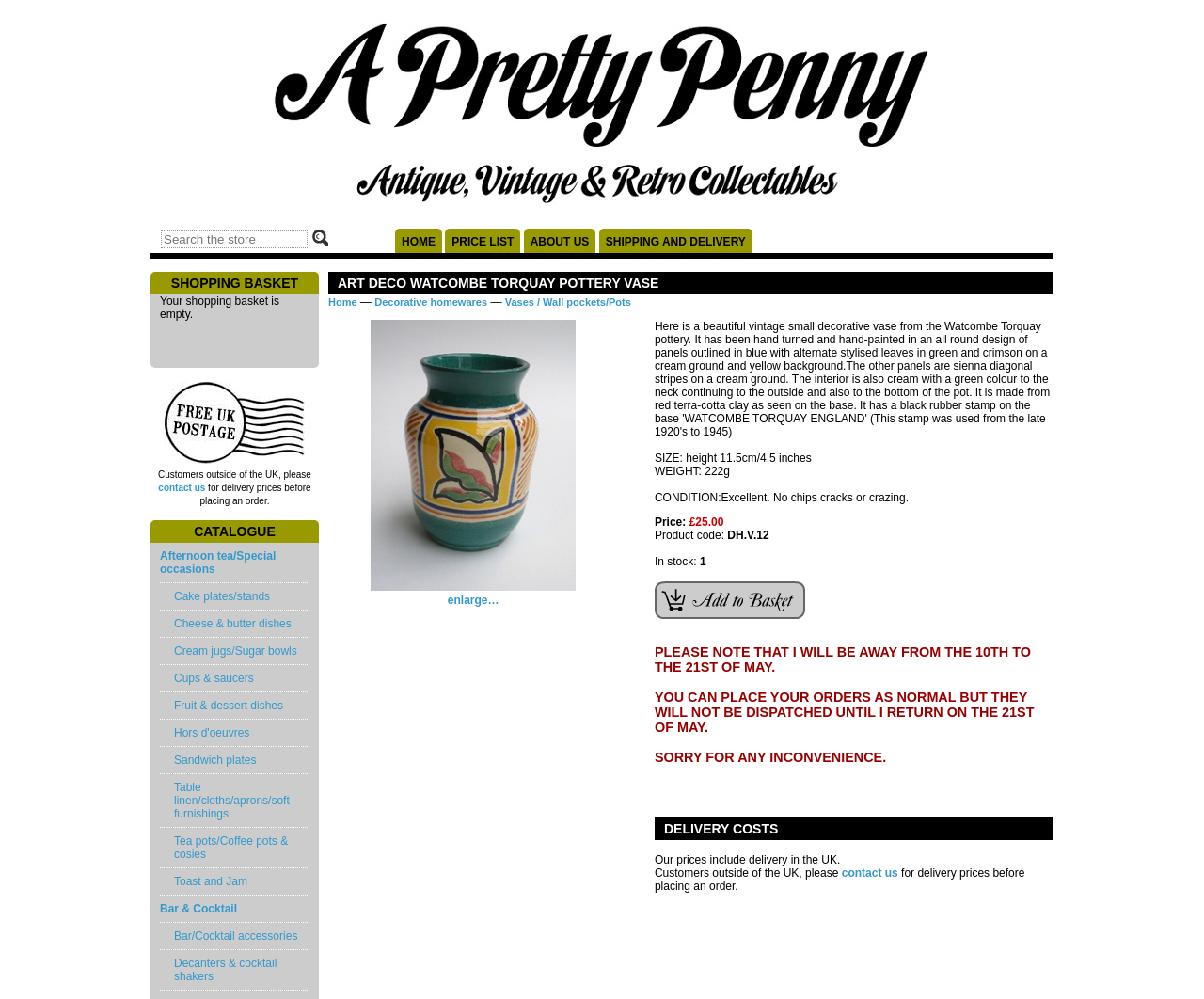Respond to the question below with a single word or phrase:
What is the condition of the ART DECO WATCOMBE TORQUAY POTTERY VASE?

Excellent